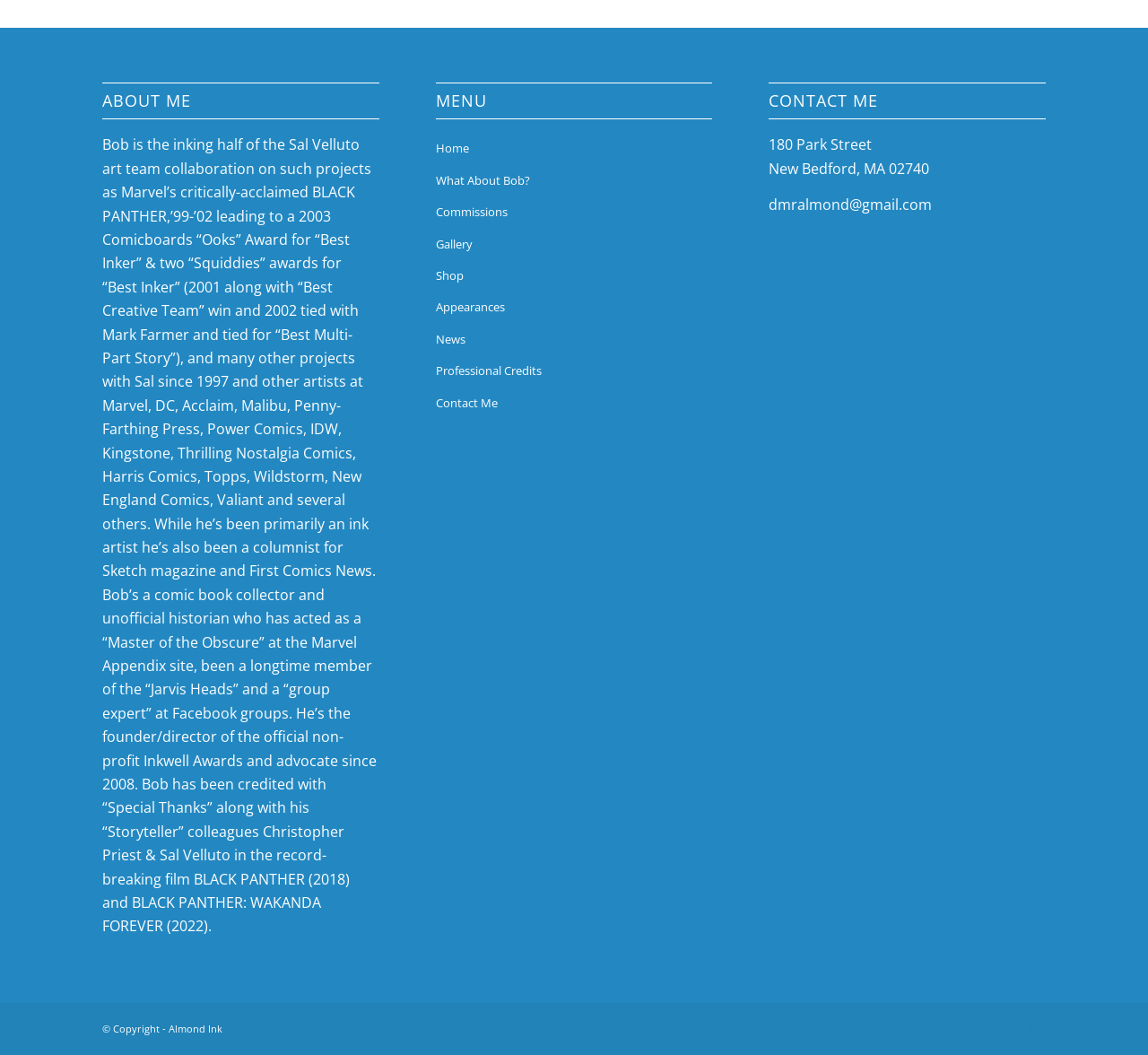How many social media links are there at the bottom of the webpage?
Using the image as a reference, answer the question in detail.

The webpage has links to Facebook, LinkedIn, and Instagram at the bottom, which totals 3 social media links.